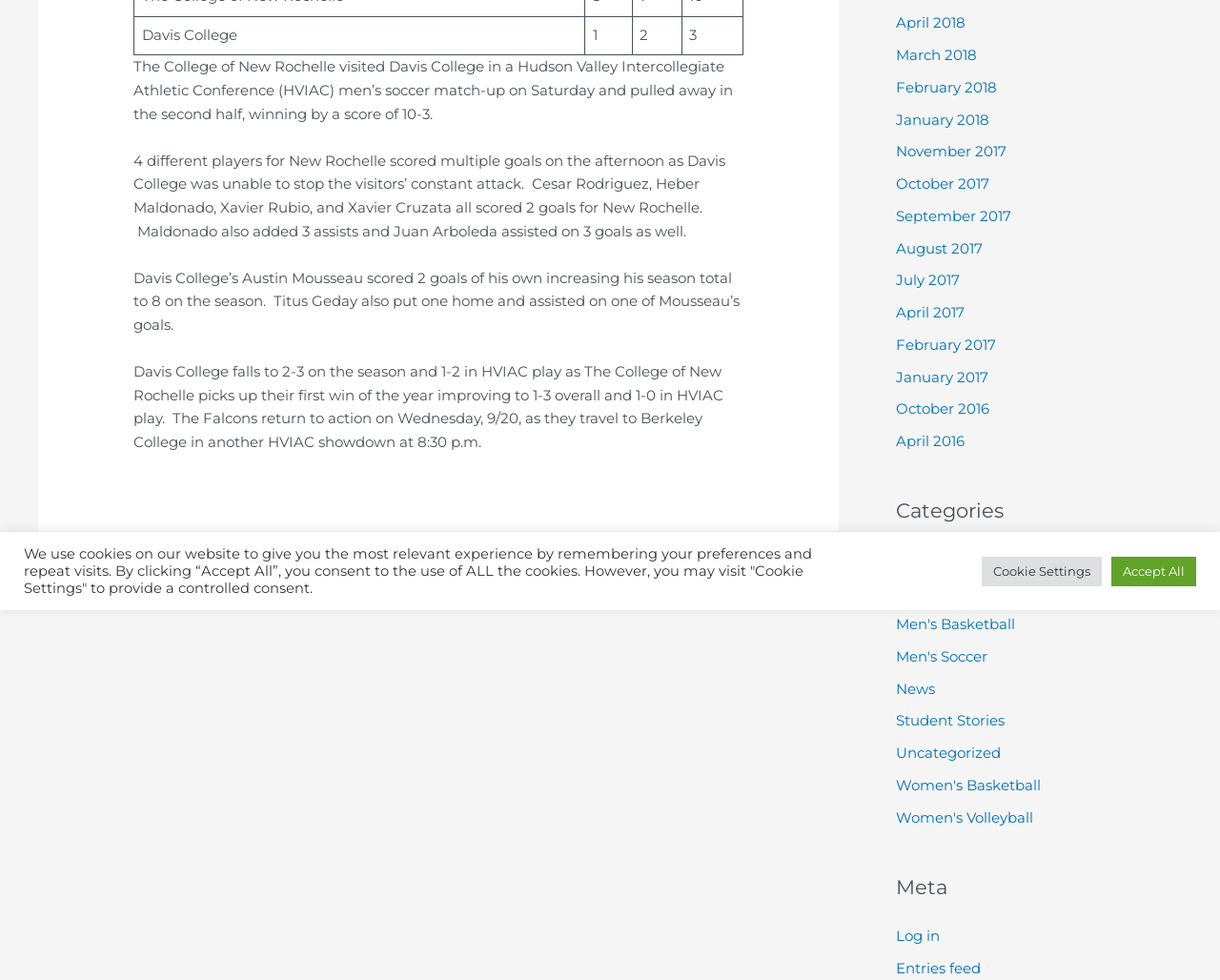Determine the bounding box for the described HTML element: "News". Ensure the coordinates are four float numbers between 0 and 1 in the format [left, top, right, bottom].

[0.734, 0.693, 0.766, 0.712]